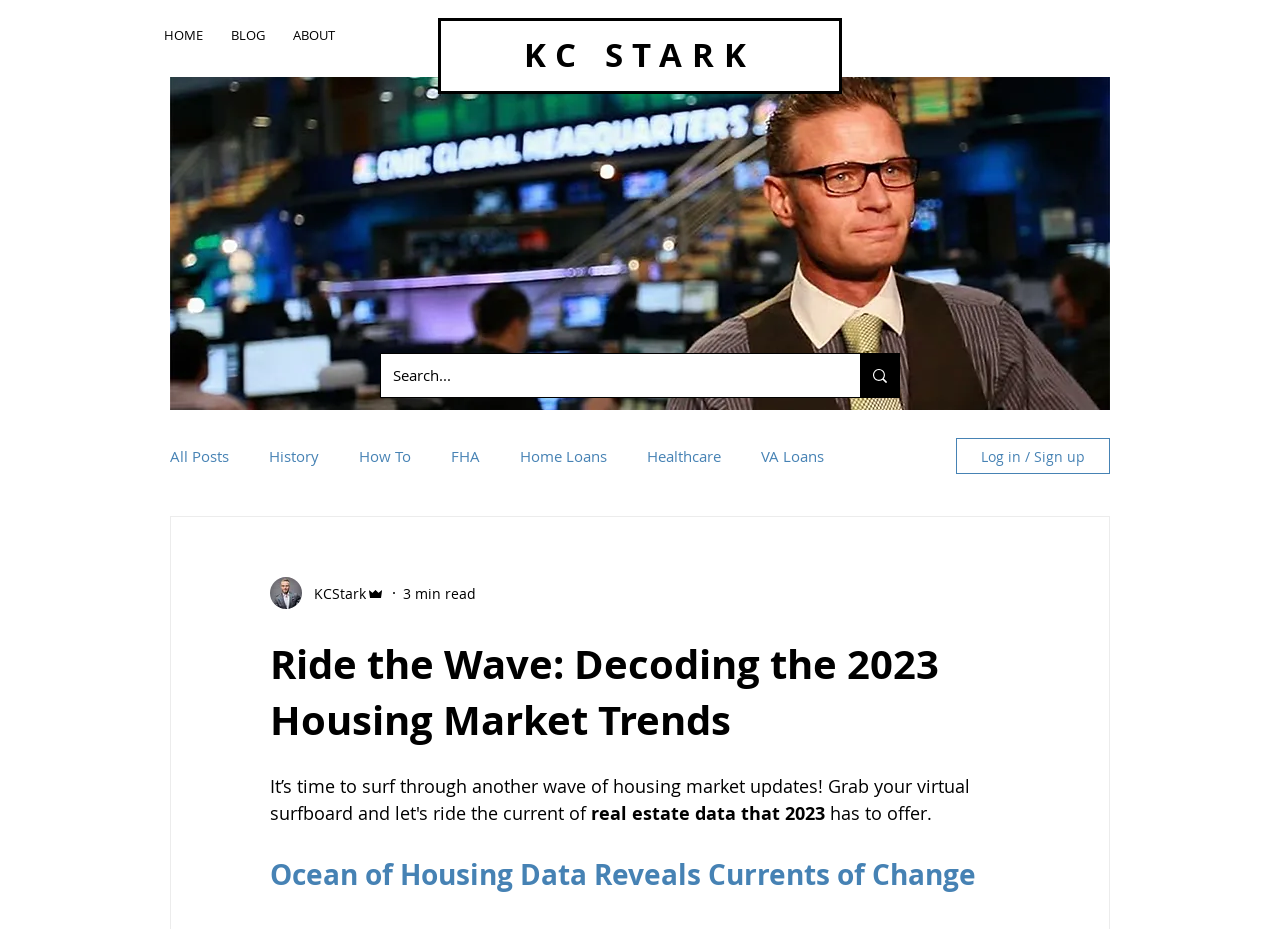Could you provide the bounding box coordinates for the portion of the screen to click to complete this instruction: "Read article about Karuma Bridge"?

None